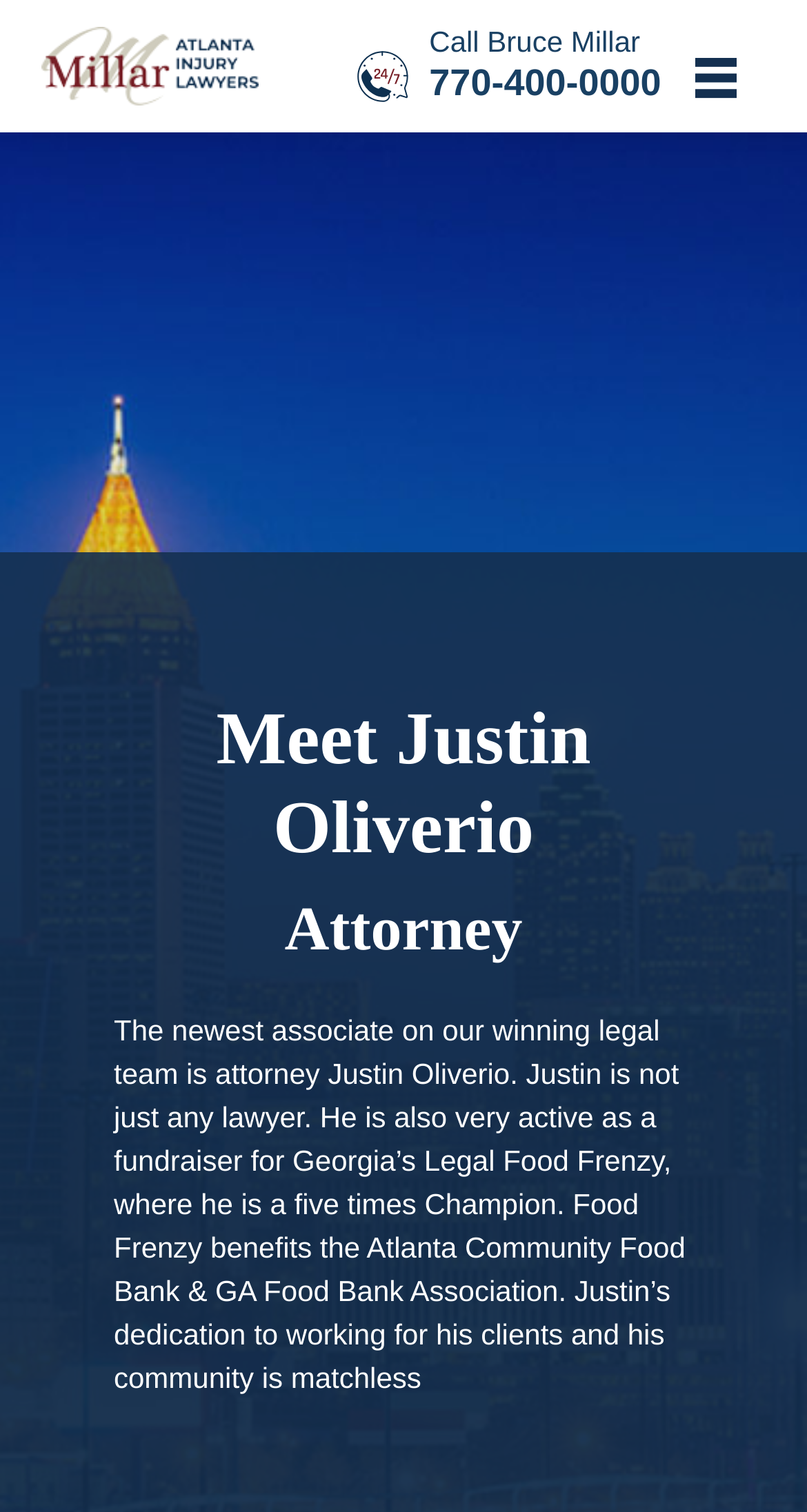Determine the webpage's heading and output its text content.

Meet Justin Oliverio